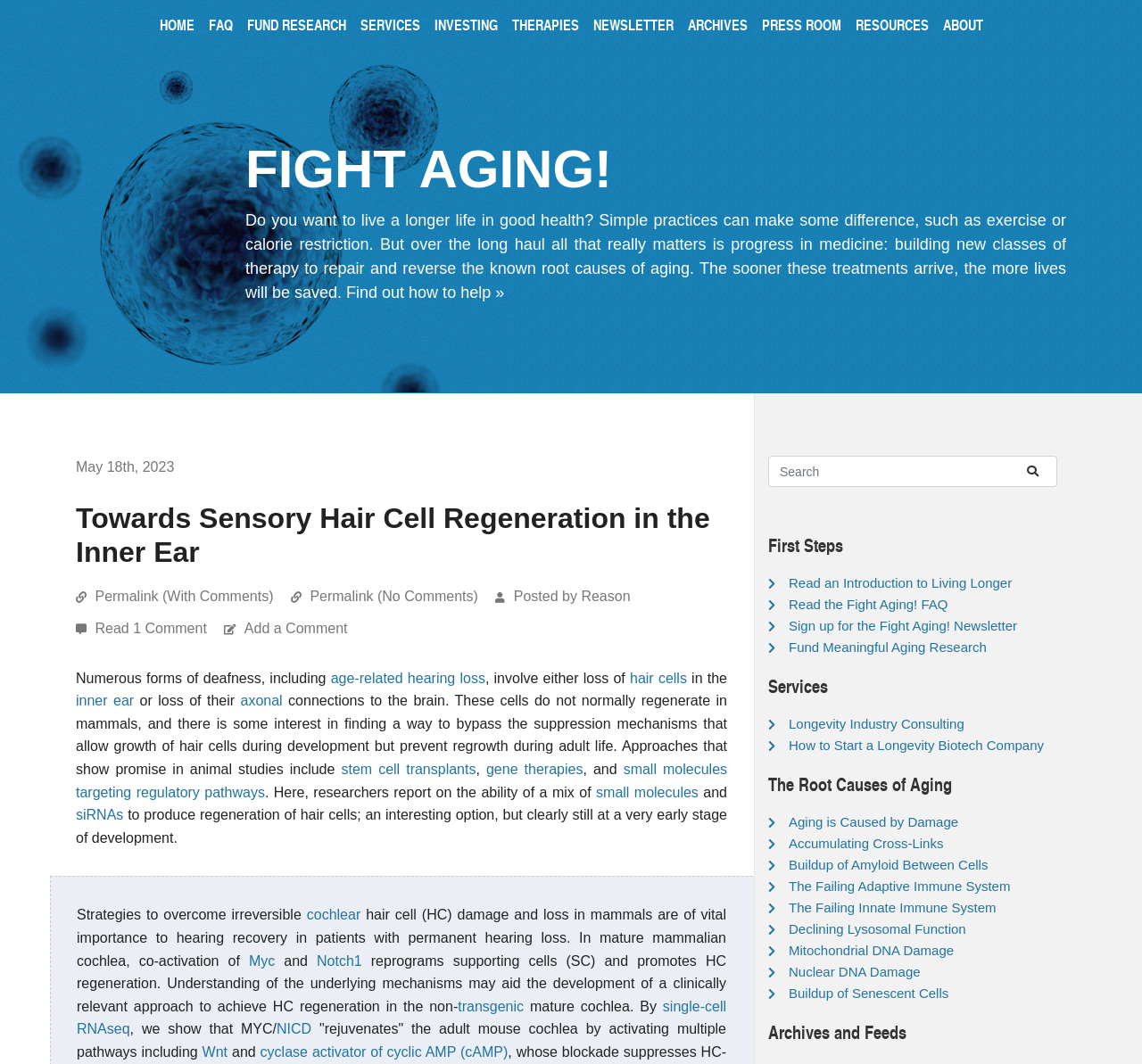Identify the bounding box coordinates of the clickable region necessary to fulfill the following instruction: "Fund Meaningful Aging Research". The bounding box coordinates should be four float numbers between 0 and 1, i.e., [left, top, right, bottom].

[0.691, 0.601, 0.864, 0.615]